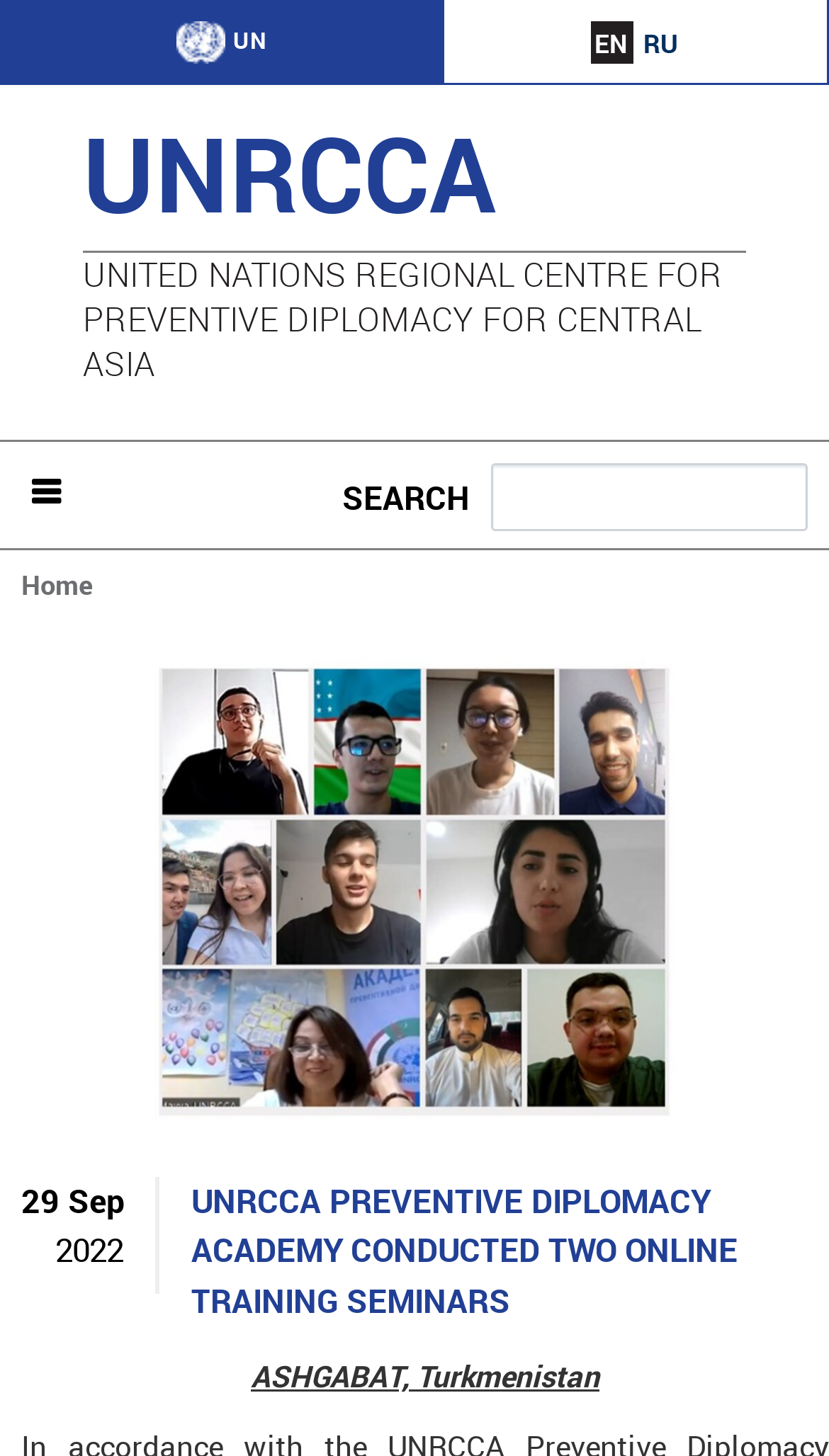Please identify the bounding box coordinates of the clickable element to fulfill the following instruction: "Search for something". The coordinates should be four float numbers between 0 and 1, i.e., [left, top, right, bottom].

[0.592, 0.318, 0.974, 0.364]